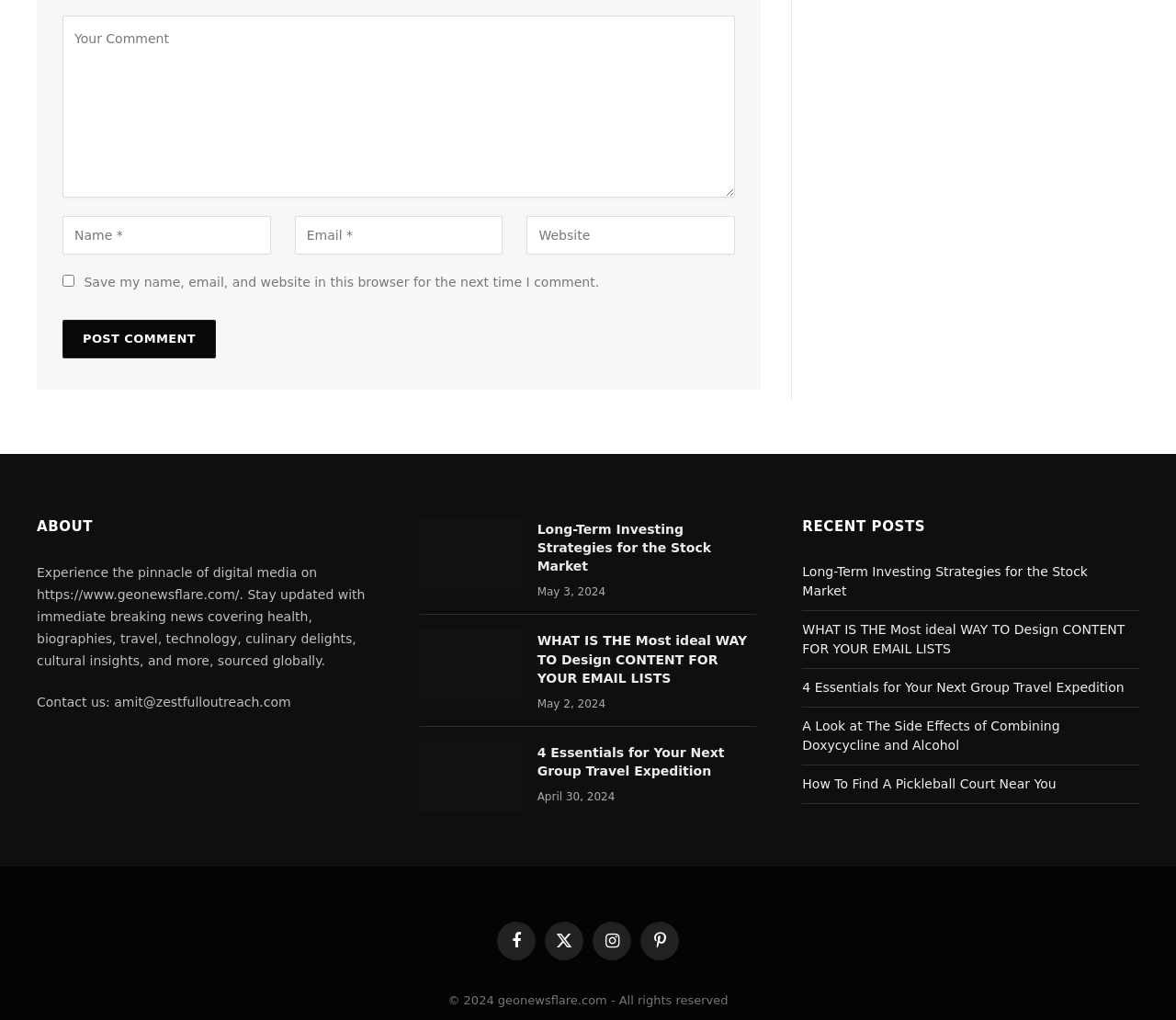Use a single word or phrase to answer the question:
What is the date of the second article?

May 2, 2024